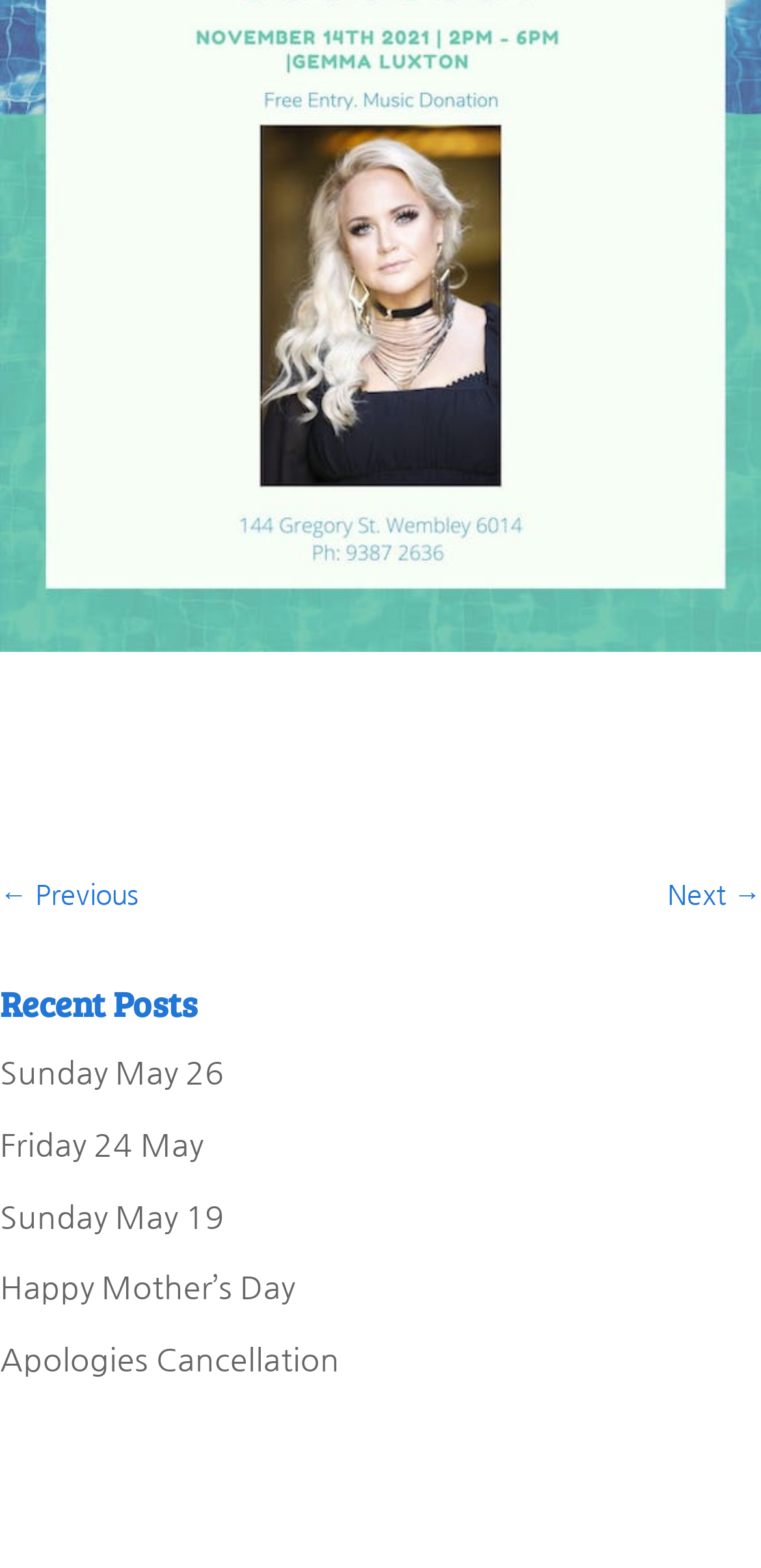Using the format (top-left x, top-left y, bottom-right x, bottom-right y), and given the element description, identify the bounding box coordinates within the screenshot: Friday 24 May

[0.0, 0.718, 0.267, 0.742]